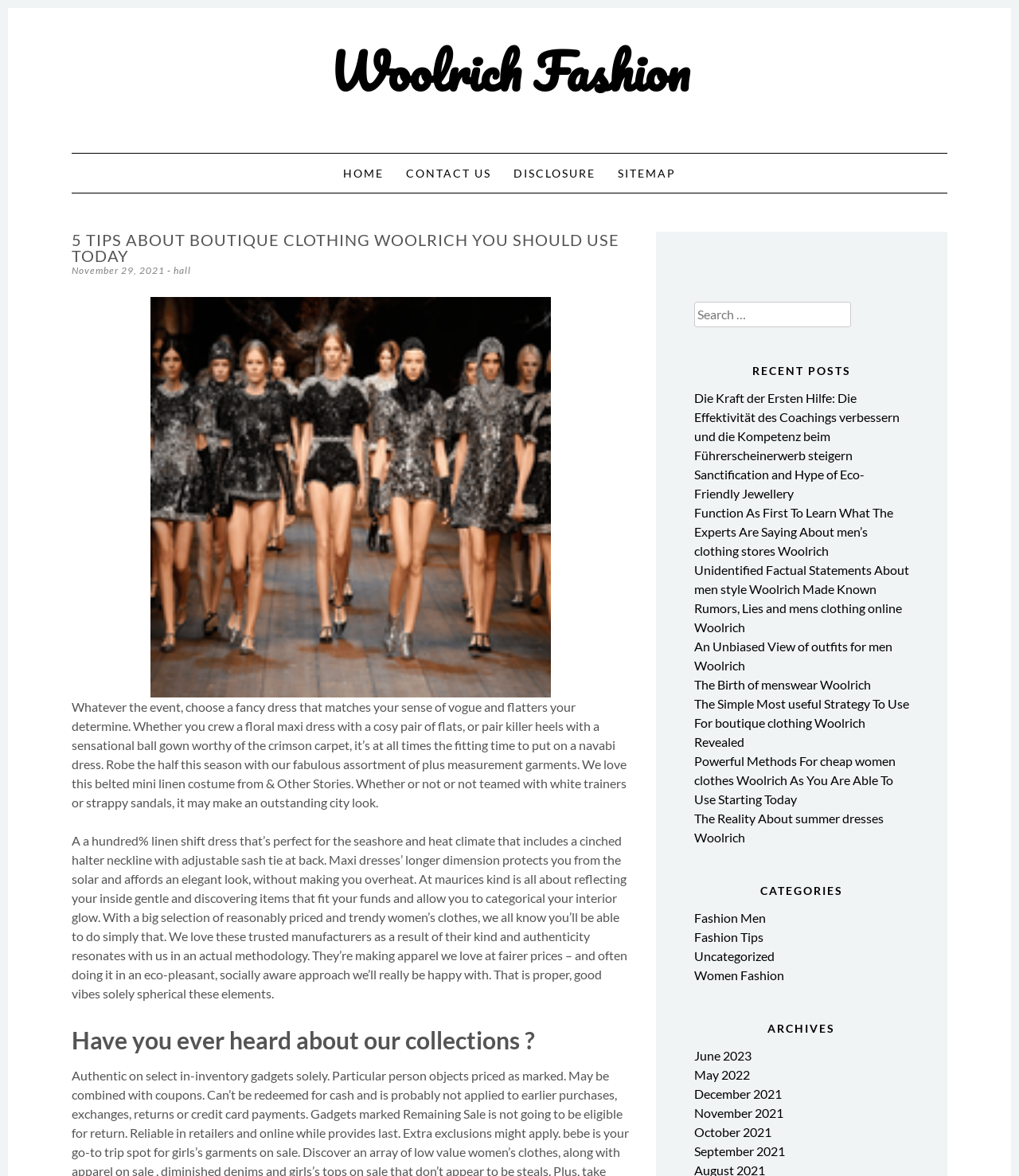Please identify the bounding box coordinates of the area that needs to be clicked to follow this instruction: "Read the '5 TIPS ABOUT BOUTIQUE CLOTHING WOOLRICH YOU SHOULD USE TODAY' article".

[0.07, 0.197, 0.618, 0.224]